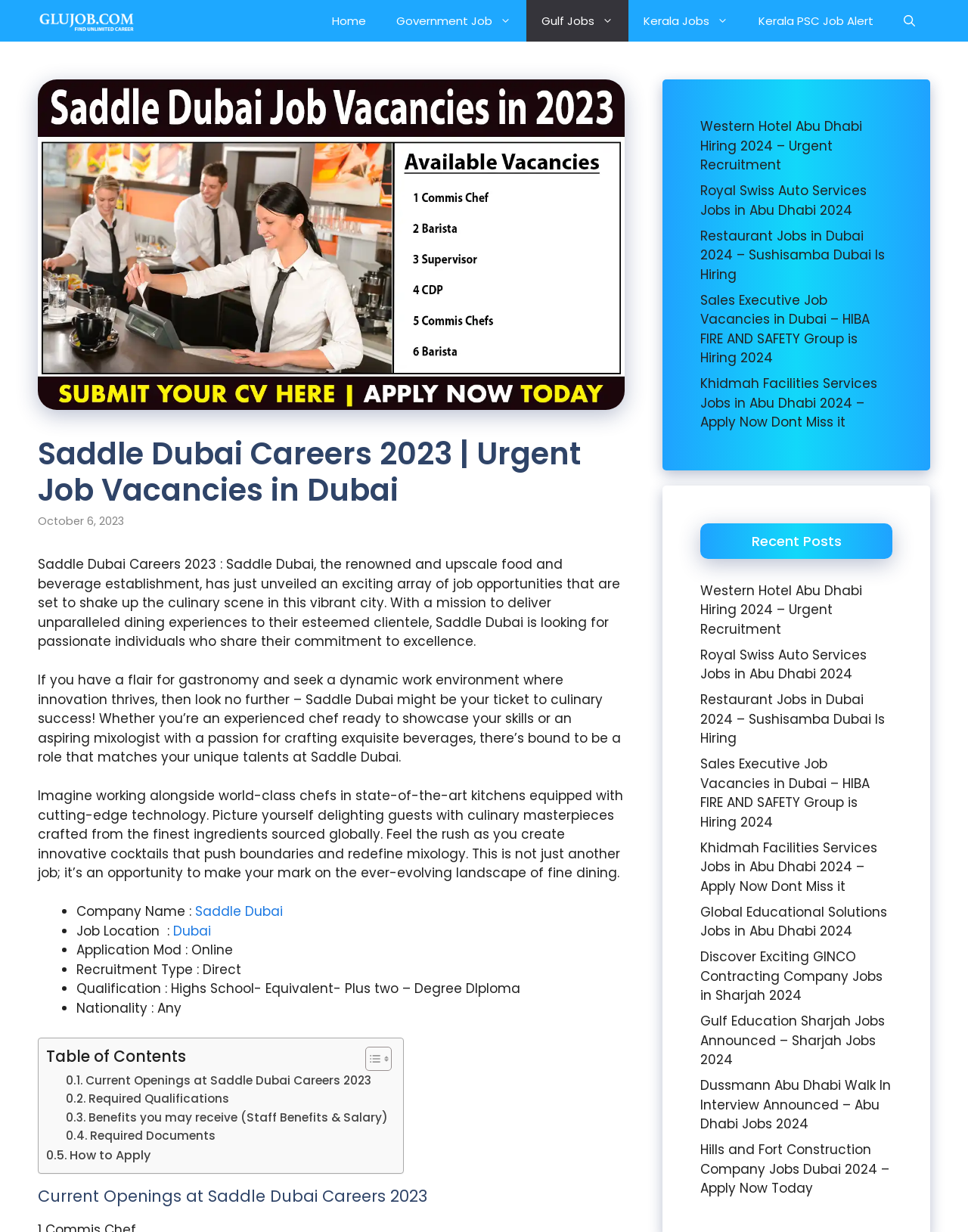Locate the bounding box coordinates of the clickable area needed to fulfill the instruction: "Read more about 'Current Openings at Saddle Dubai Careers 2023'".

[0.068, 0.87, 0.383, 0.885]